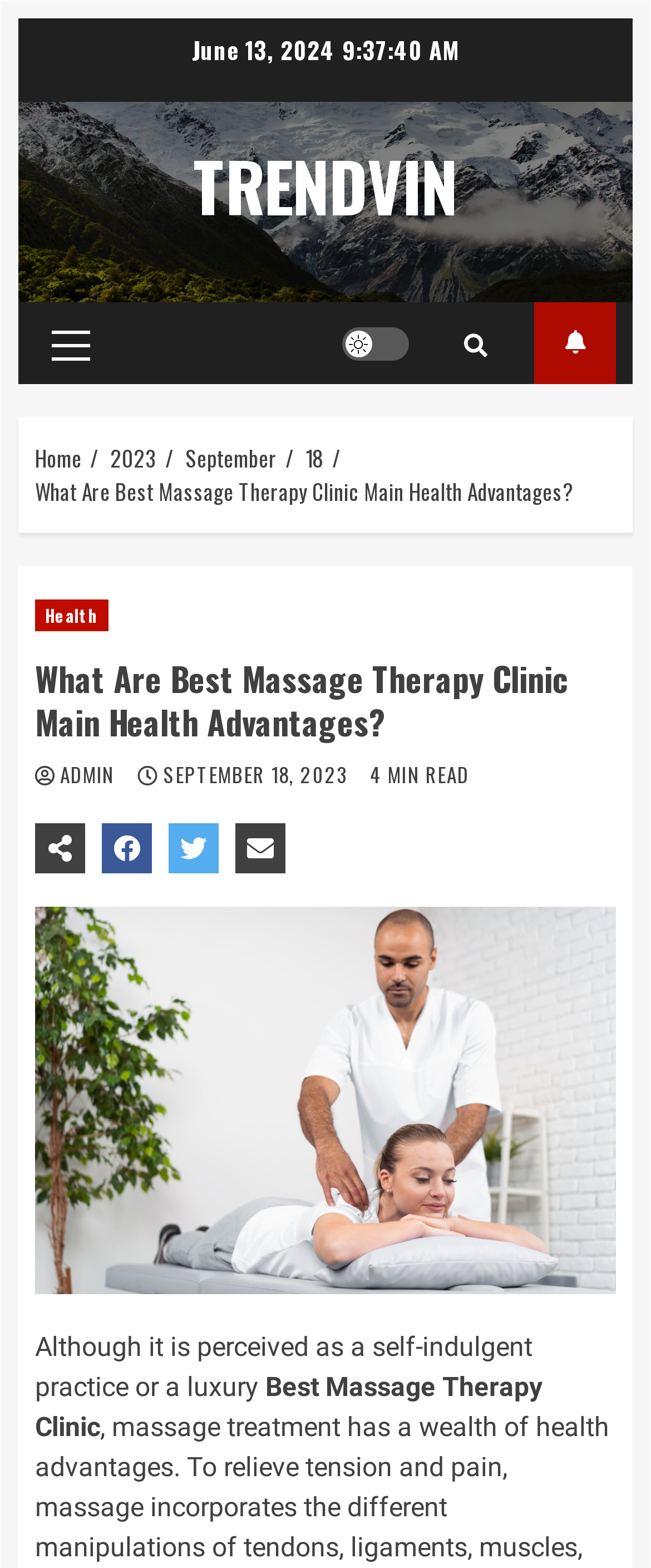Based on what you see in the screenshot, provide a thorough answer to this question: What is the main image about?

I inferred that the main image is about the best massage therapy clinic by looking at the image description 'Best massage therapy clinic in Sherwood park', which suggests that the image is related to the topic of massage therapy clinics.